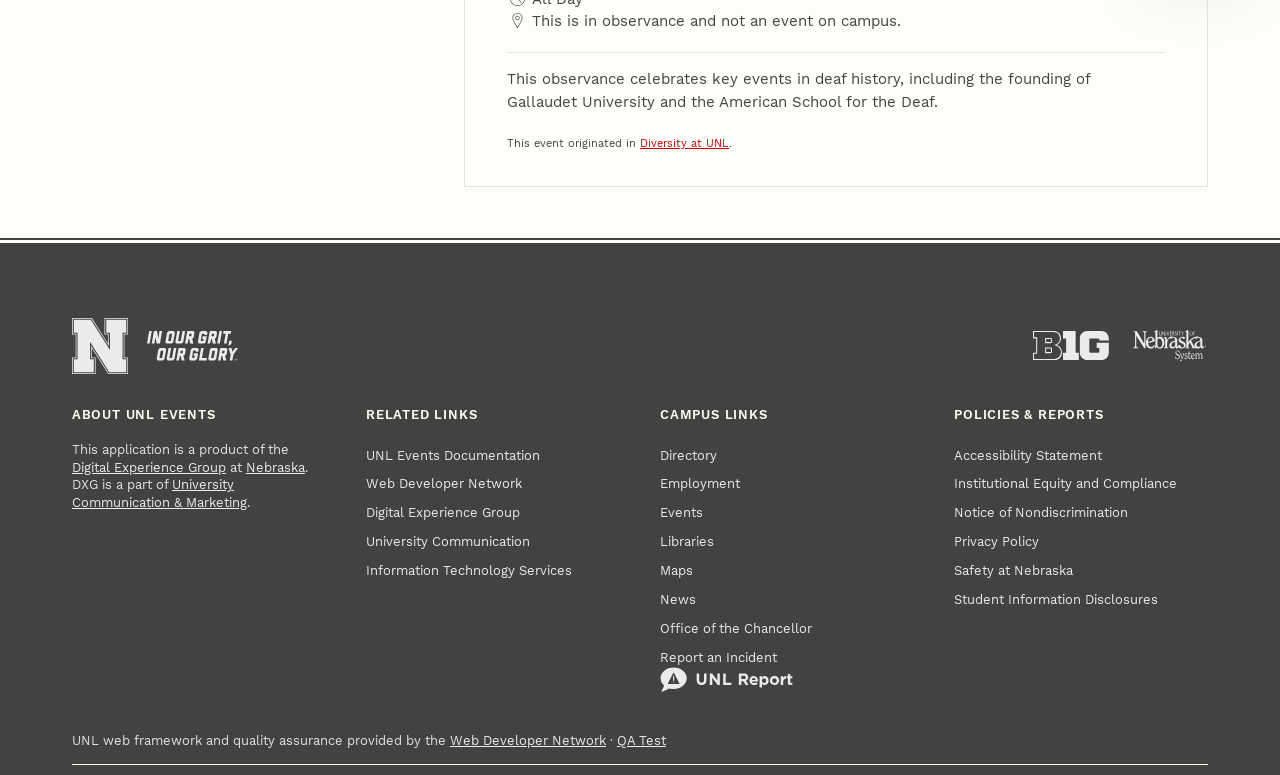What is the name of the conference mentioned on the webpage?
Please provide a comprehensive answer based on the contents of the image.

The webpage has a link 'About the Big Ten Conference' which suggests that the conference being referred to is the Big Ten Conference.